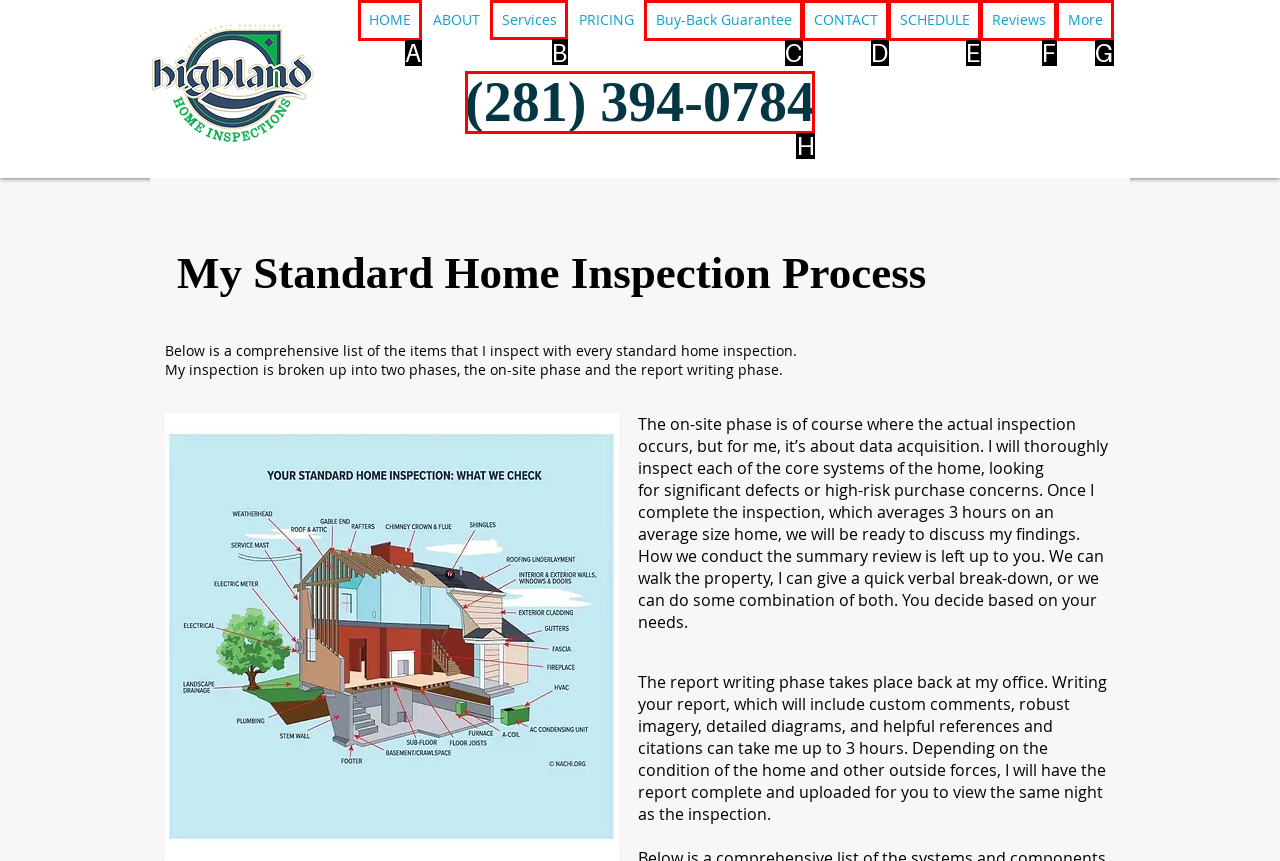Select the letter of the UI element that matches this task: View replies of the post
Provide the answer as the letter of the correct choice.

None